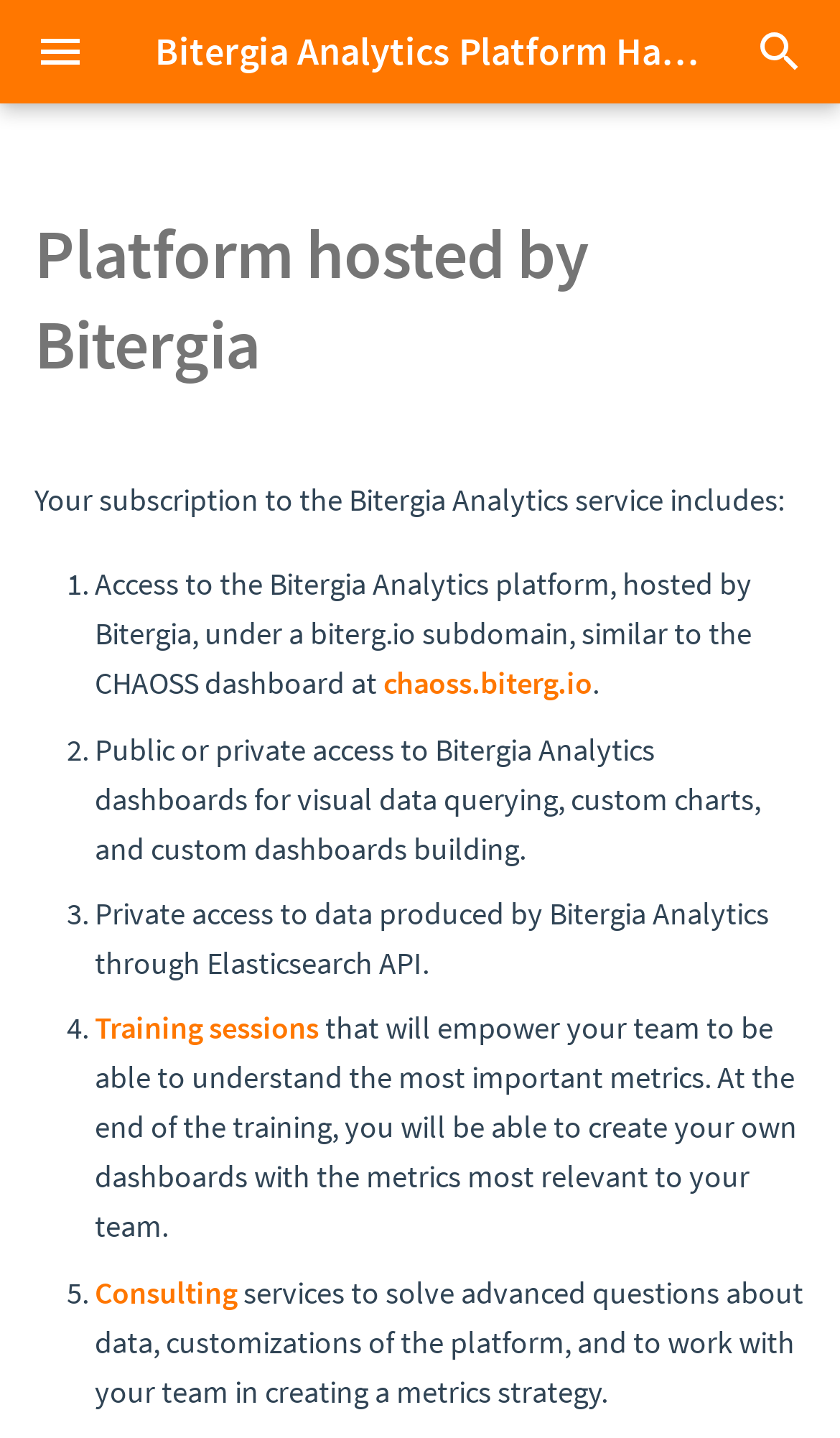Deliver a detailed narrative of the webpage's visual and textual elements.

The webpage is a documentation platform for Bitergia Analytics, featuring a header section at the top with a logo image, a search bar, and a navigation menu. Below the header, there is a main section with a heading "Platform hosted by Bitergia" and a brief description of the subscription benefits.

The main section is divided into several parts, including a list of five benefits, each marked with a numbered list marker. The benefits include access to the Bitergia Analytics platform, public or private access to dashboards, private access to data through Elasticsearch API, training sessions, and consulting services.

On the left side of the page, there is a navigation menu with four main categories: "New to Bitergia Analytics Platform?", "Supported Data Sets", "Advanced Instructions", and "Reference". Each category has several links to related topics, such as tutorials, data sets, and reference materials.

The page also features several images, including a logo image in the header and an icon image in the search bar. The overall layout is organized, with clear headings and concise text, making it easy to navigate and find relevant information.